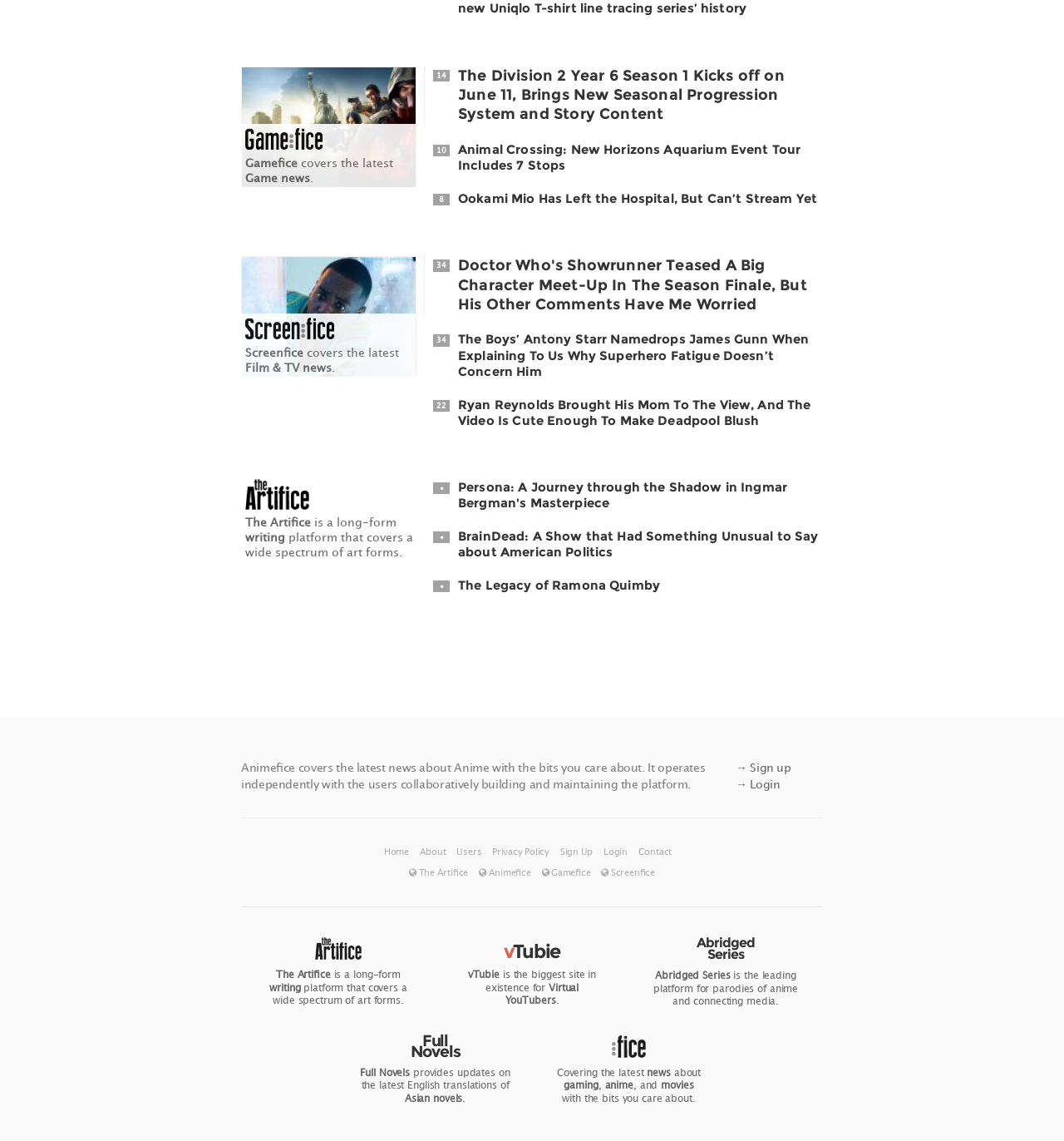Show the bounding box coordinates of the region that should be clicked to follow the instruction: "Visit Screenfice."

[0.23, 0.285, 0.314, 0.301]